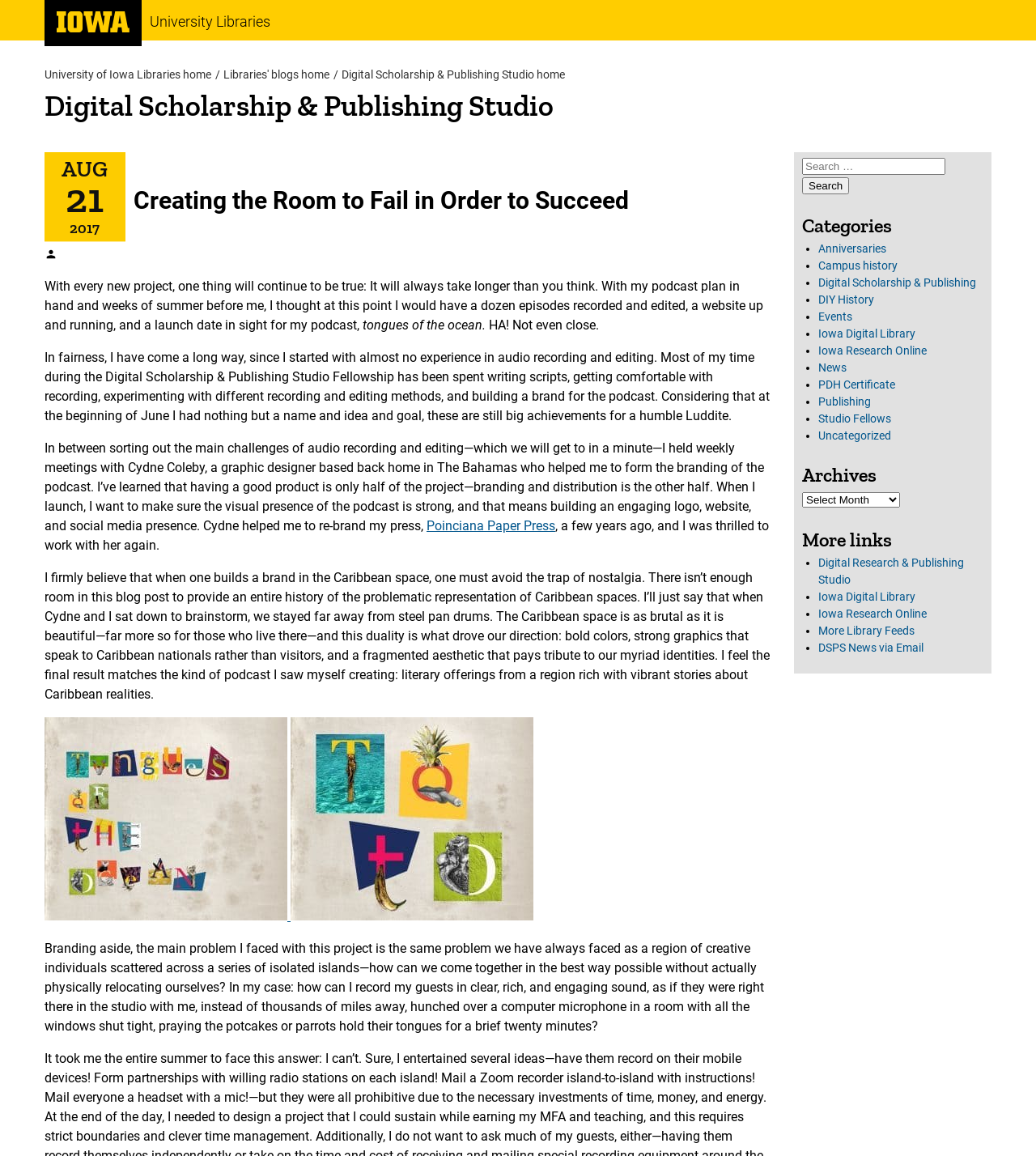Respond to the question with just a single word or phrase: 
Who is the author of the blog post?

Not specified